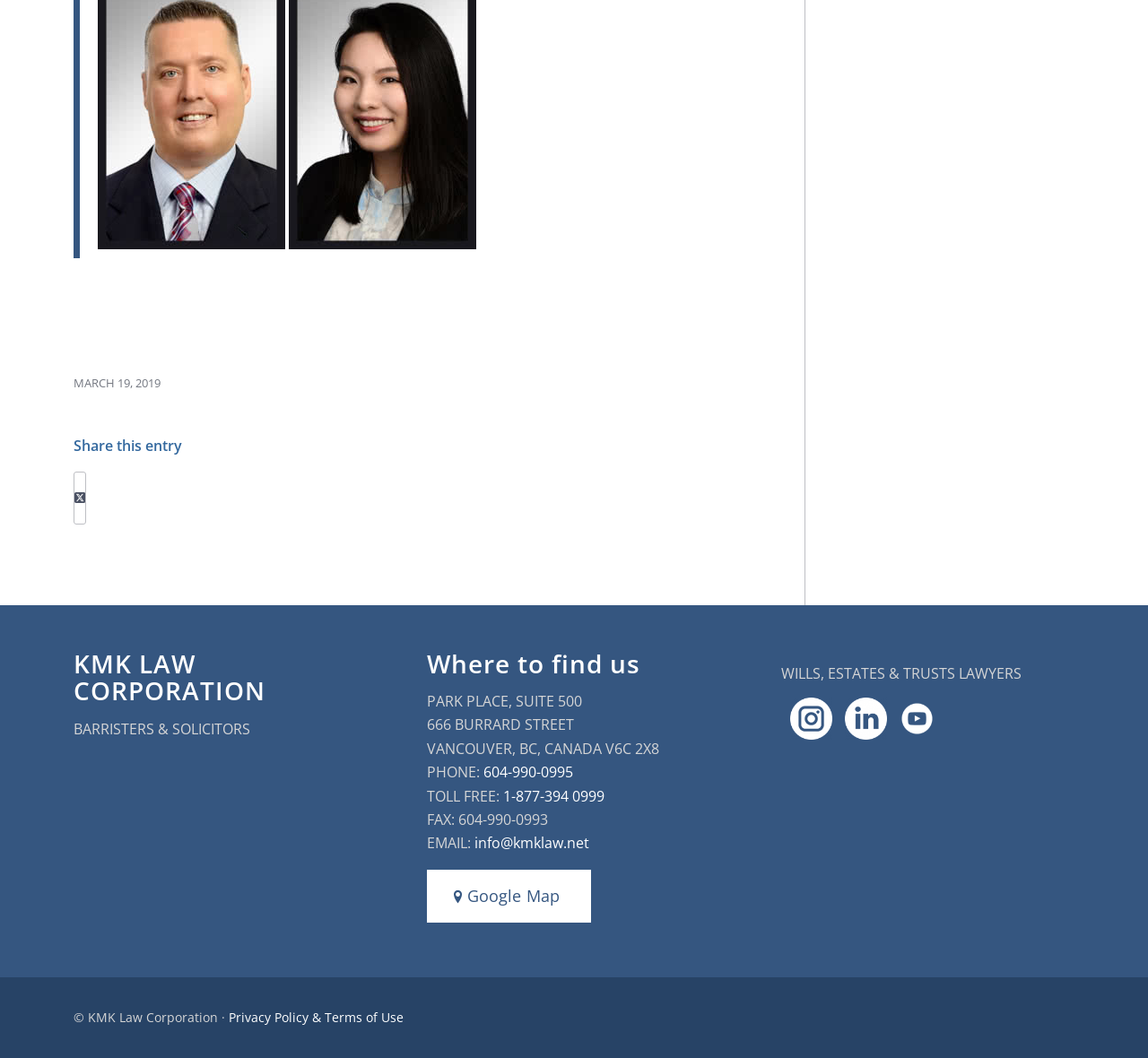Please determine the bounding box of the UI element that matches this description: Share on Twitter. The coordinates should be given as (top-left x, top-left y, bottom-right x, bottom-right y), with all values between 0 and 1.

[0.065, 0.447, 0.074, 0.495]